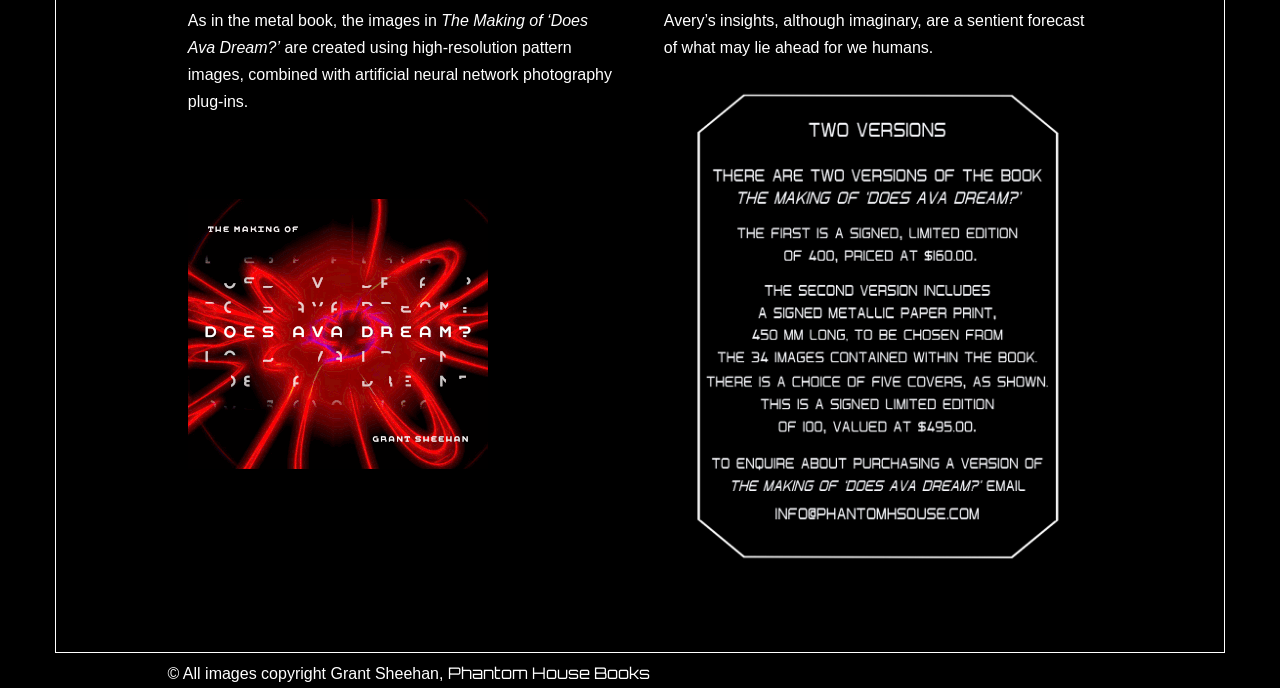How many columns are in the table?
Carefully examine the image and provide a detailed answer to the question.

Based on the LayoutTableRow element, there are three LayoutTableCell elements, indicating that the table has three columns.